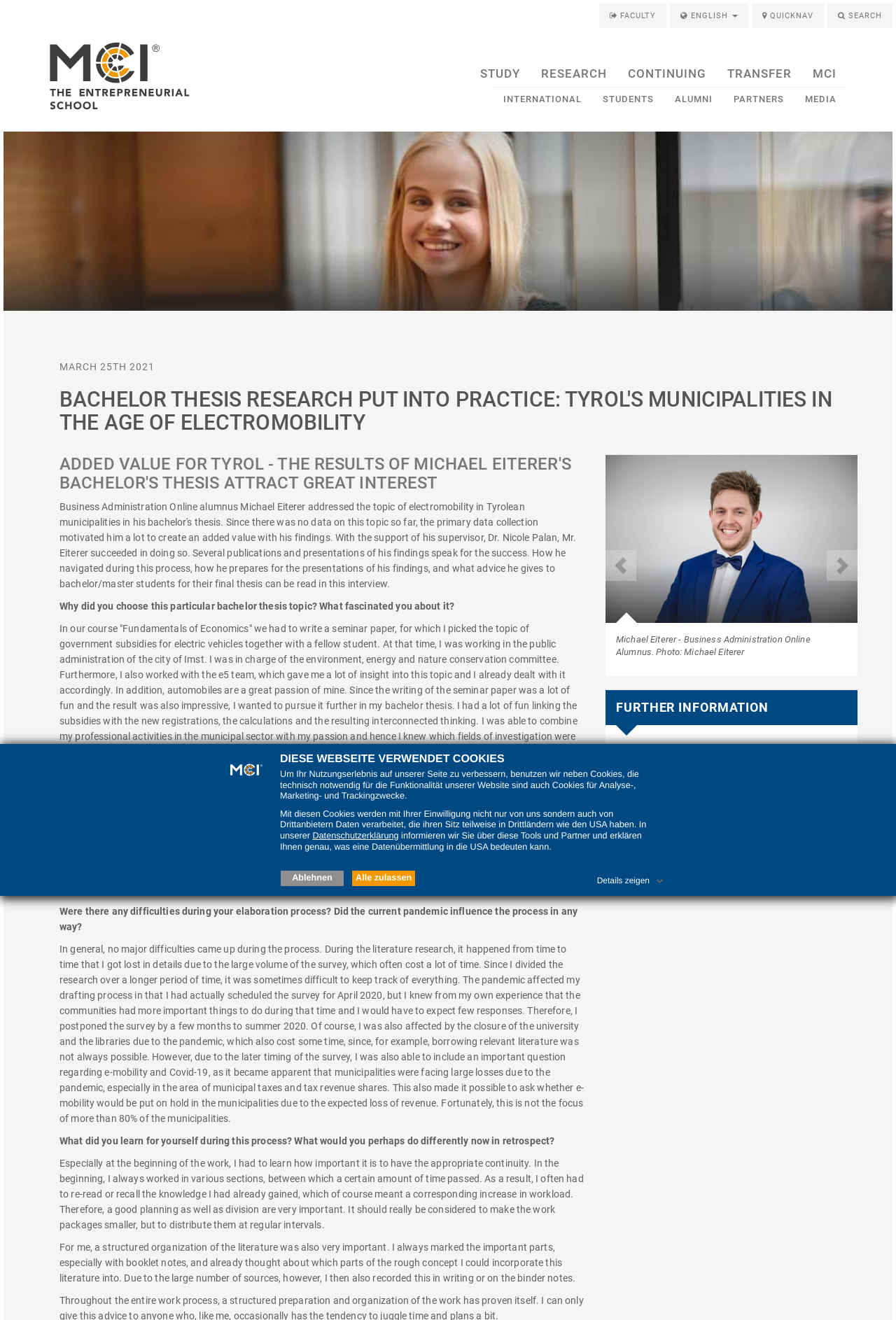Point out the bounding box coordinates of the section to click in order to follow this instruction: "Click the 'BACHELOR BUSINESS ADMINISTRATION ONLINE' link".

[0.699, 0.593, 0.934, 0.621]